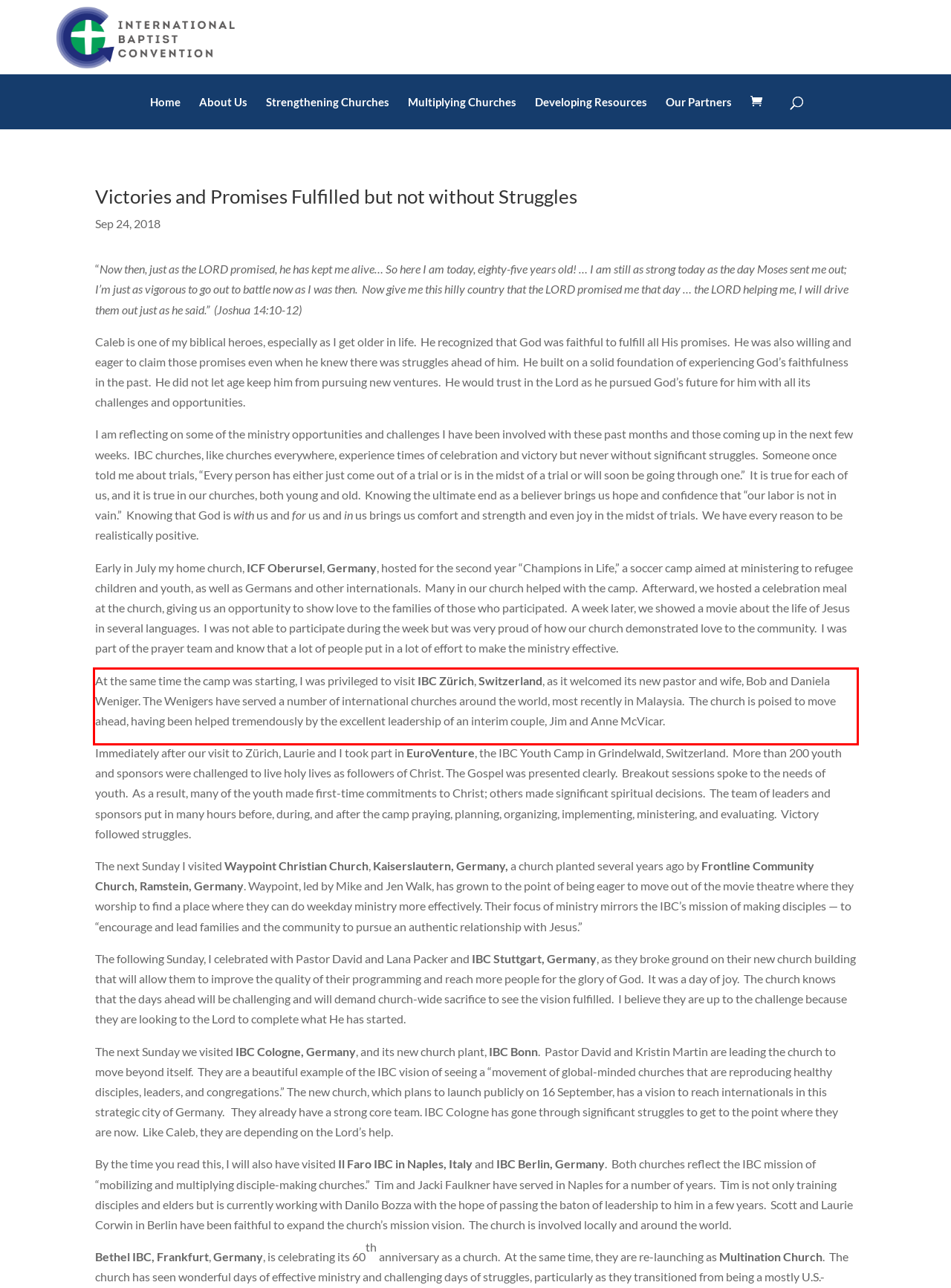You are given a screenshot with a red rectangle. Identify and extract the text within this red bounding box using OCR.

At the same time the camp was starting, I was privileged to visit IBC Zürich, Switzerland, as it welcomed its new pastor and wife, Bob and Daniela Weniger. The Wenigers have served a number of international churches around the world, most recently in Malaysia. The church is poised to move ahead, having been helped tremendously by the excellent leadership of an interim couple, Jim and Anne McVicar.